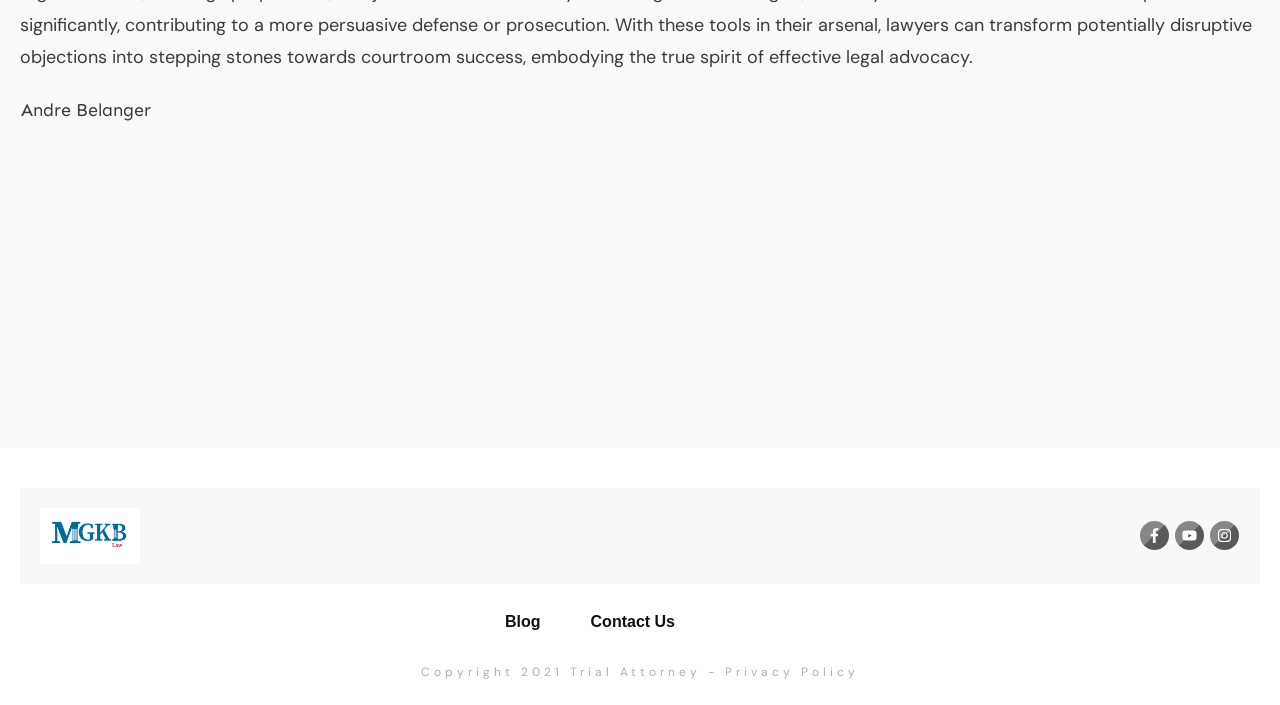What is the year of copyright mentioned on the webpage?
Refer to the screenshot and answer in one word or phrase.

2021